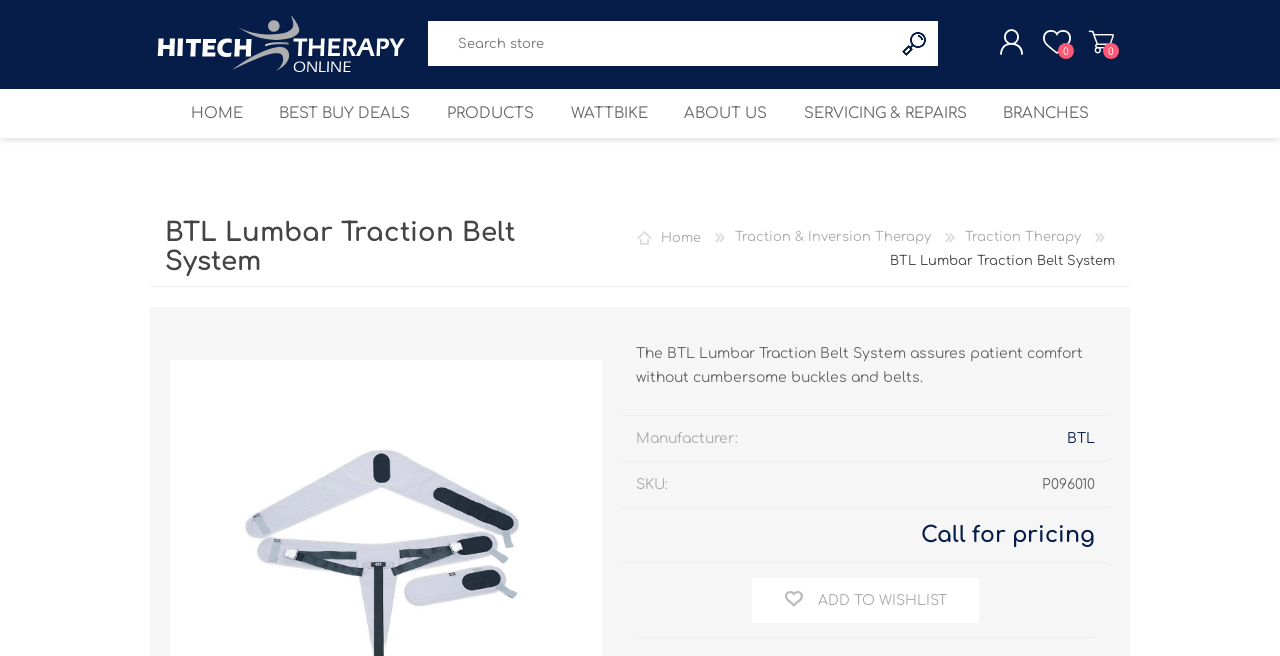Point out the bounding box coordinates of the section to click in order to follow this instruction: "Search for products".

[0.352, 0.043, 0.68, 0.111]